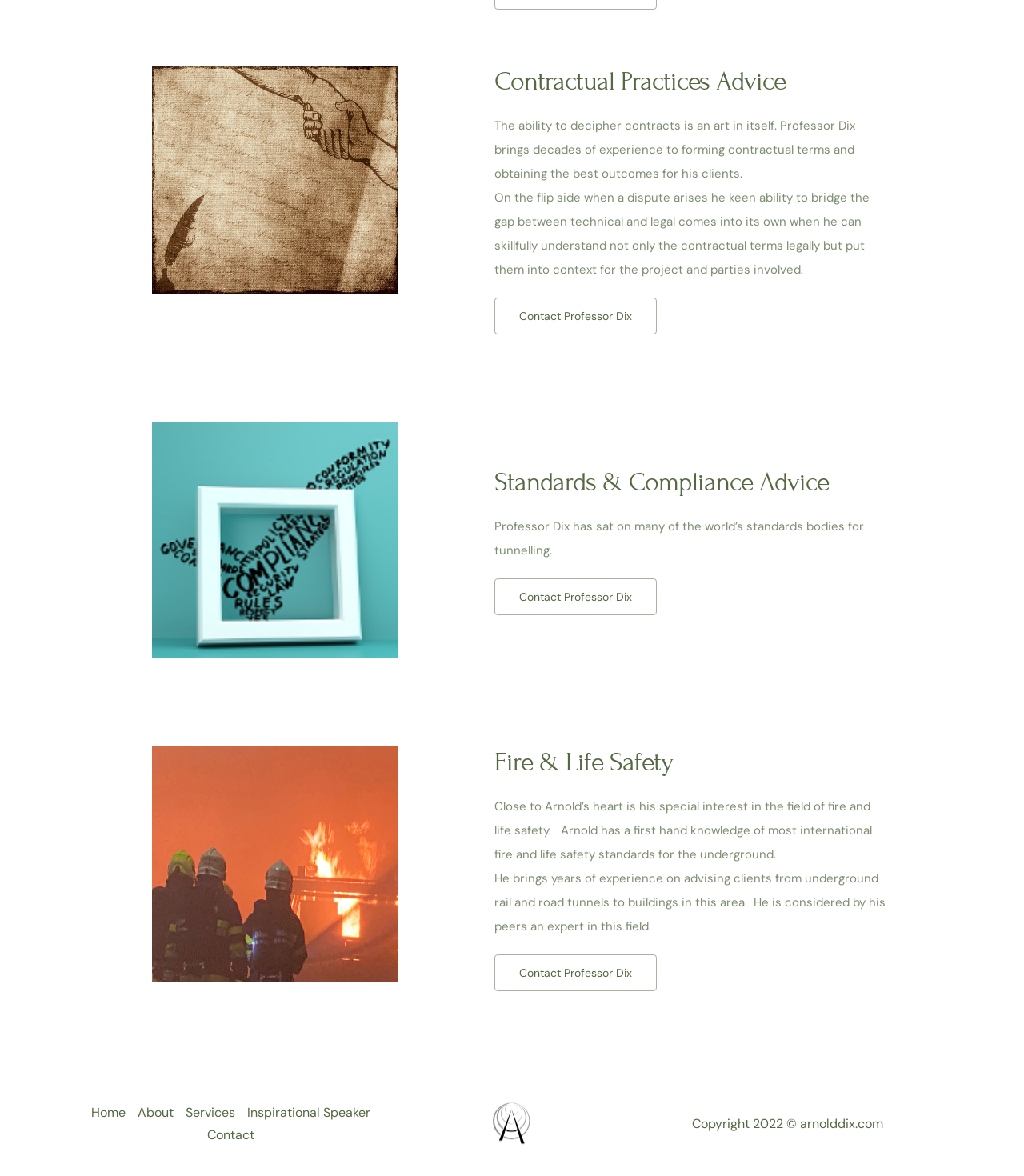Identify the bounding box for the described UI element. Provide the coordinates in (top-left x, top-left y, bottom-right x, bottom-right y) format with values ranging from 0 to 1: Our Year in New England

None